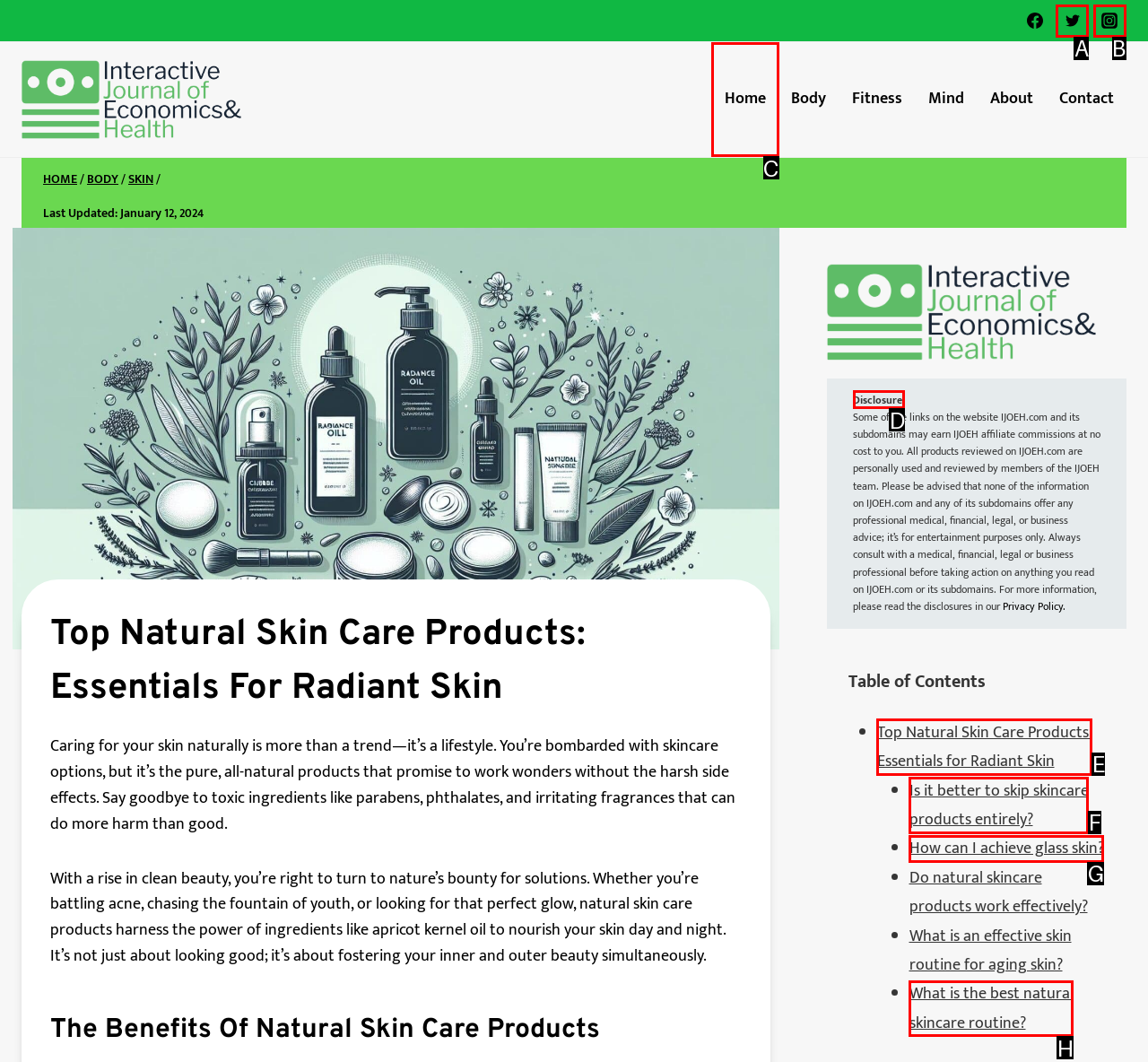Tell me which one HTML element I should click to complete the following task: Check the Disclosure information Answer with the option's letter from the given choices directly.

D